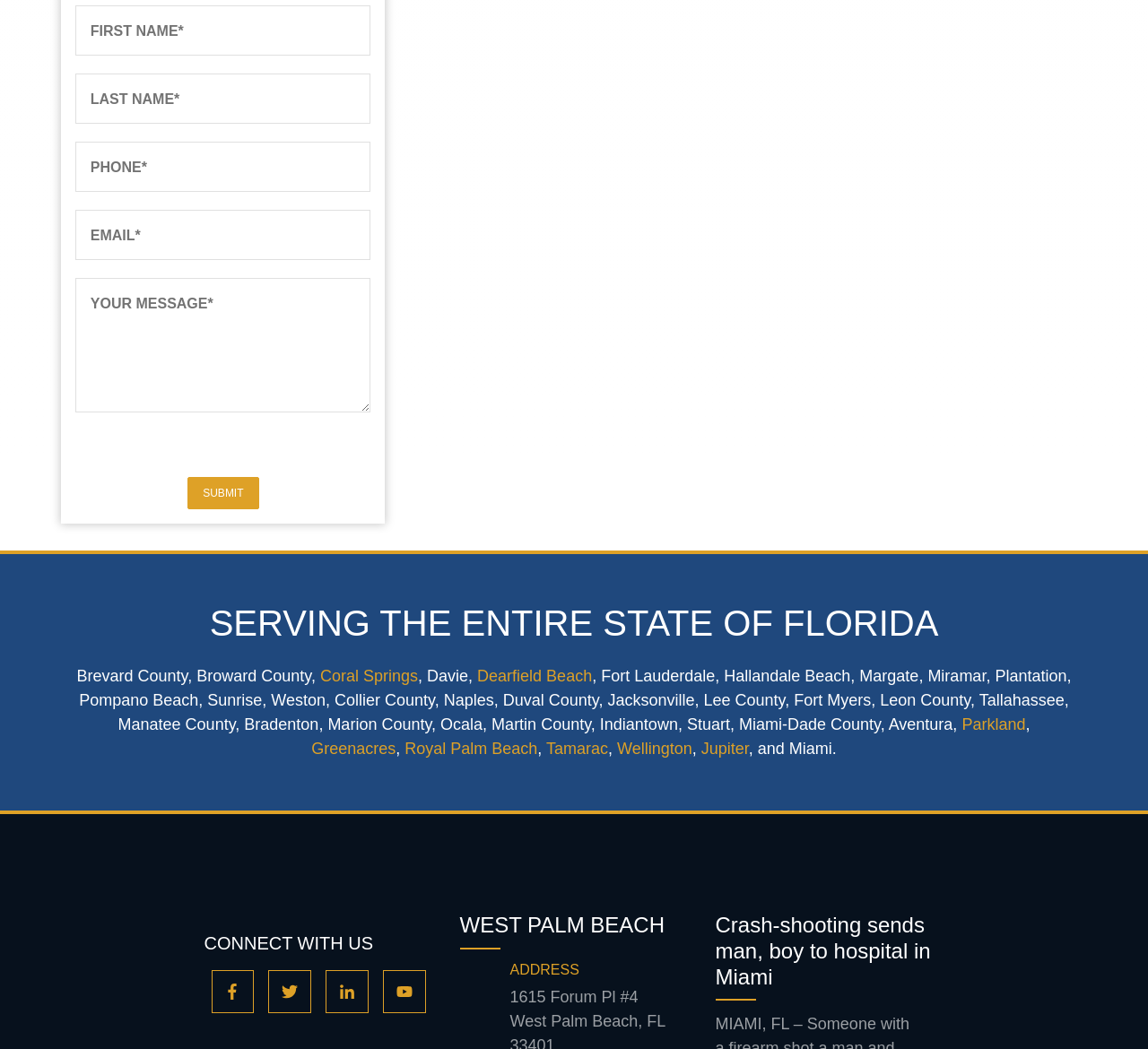Locate the bounding box coordinates of the region to be clicked to comply with the following instruction: "Type phone number". The coordinates must be four float numbers between 0 and 1, in the form [left, top, right, bottom].

[0.066, 0.135, 0.323, 0.183]